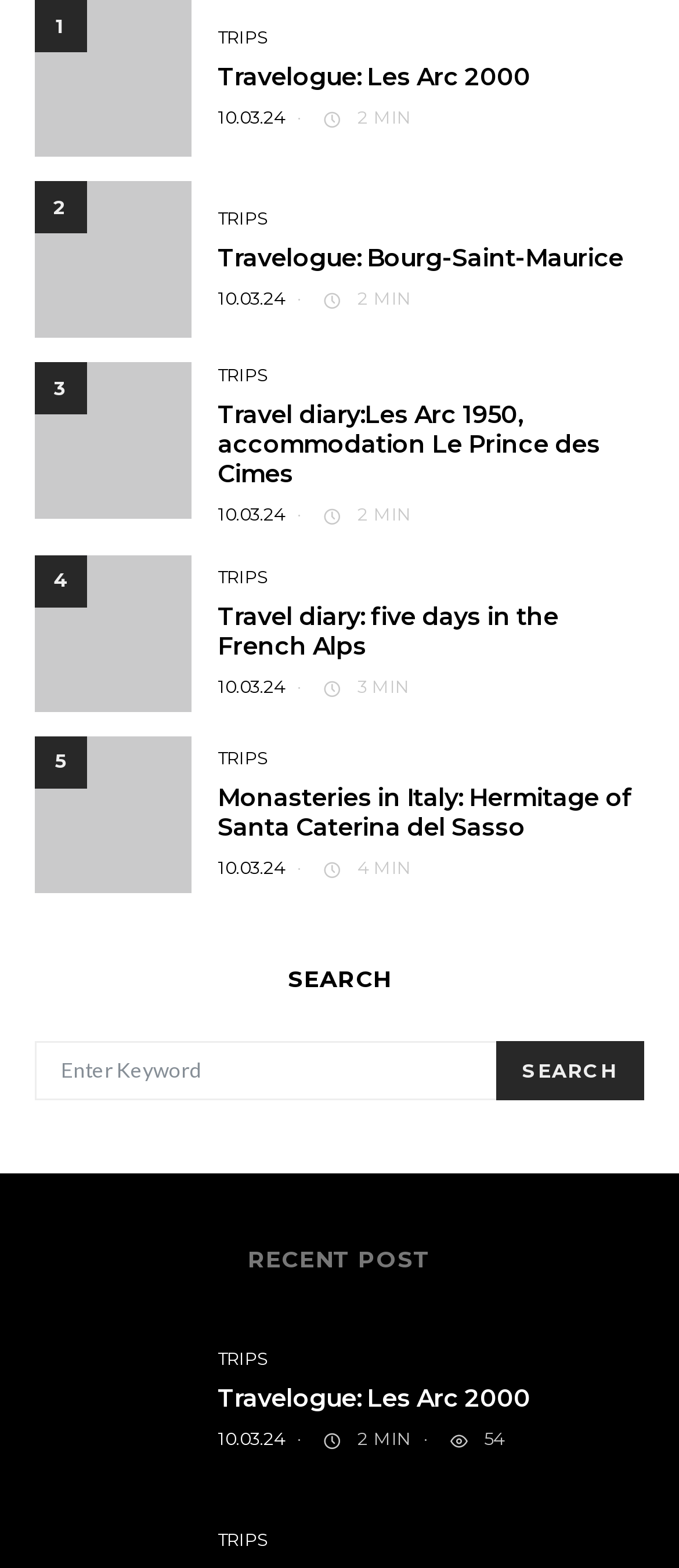Determine the bounding box coordinates for the HTML element described here: "alt="Les arc 2000 altitudine"".

[0.051, 0.843, 0.282, 0.943]